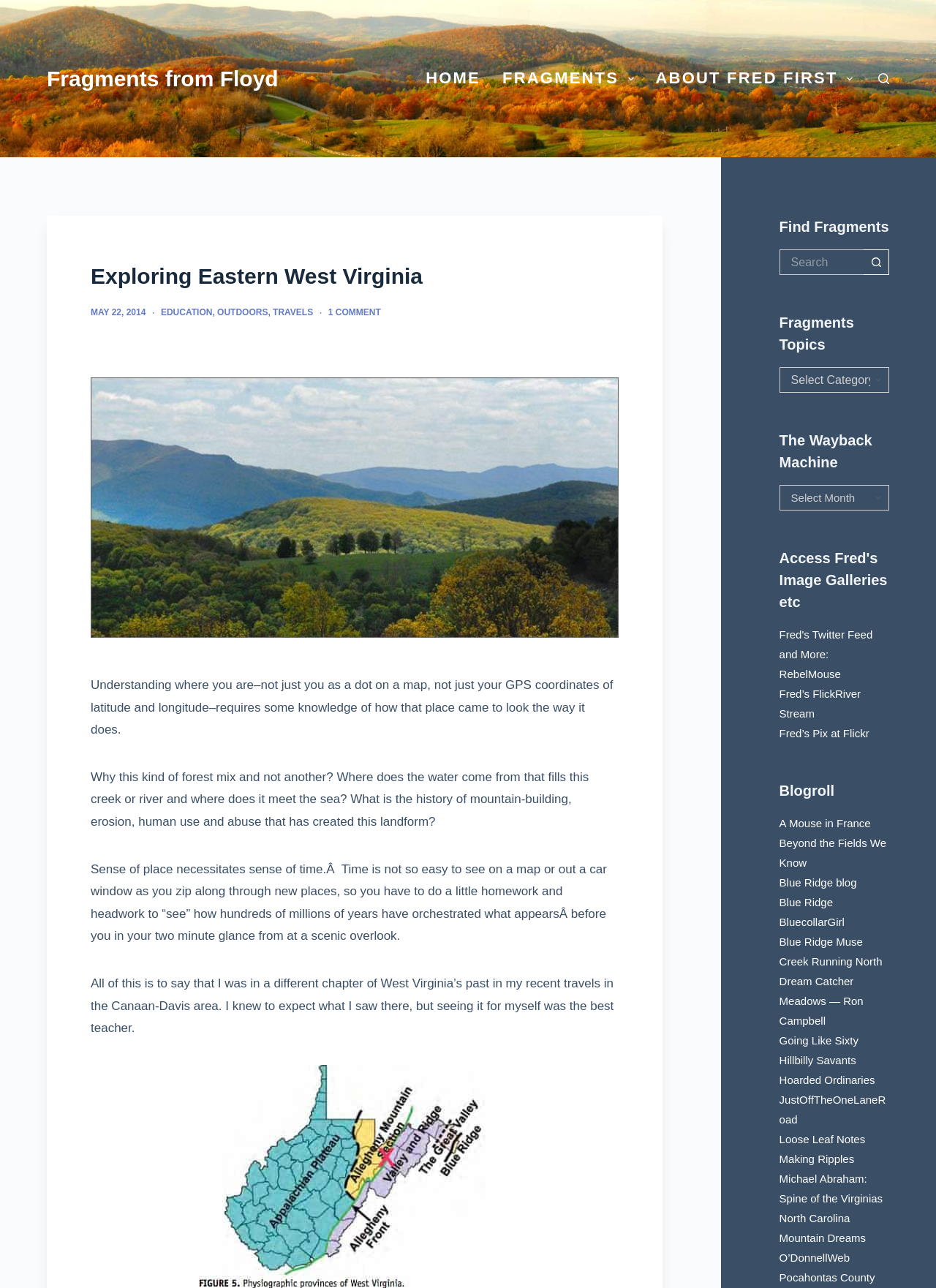Determine the bounding box coordinates of the area to click in order to meet this instruction: "Visit 'Fred's Twitter Feed and More: RebelMouse'".

[0.833, 0.488, 0.932, 0.528]